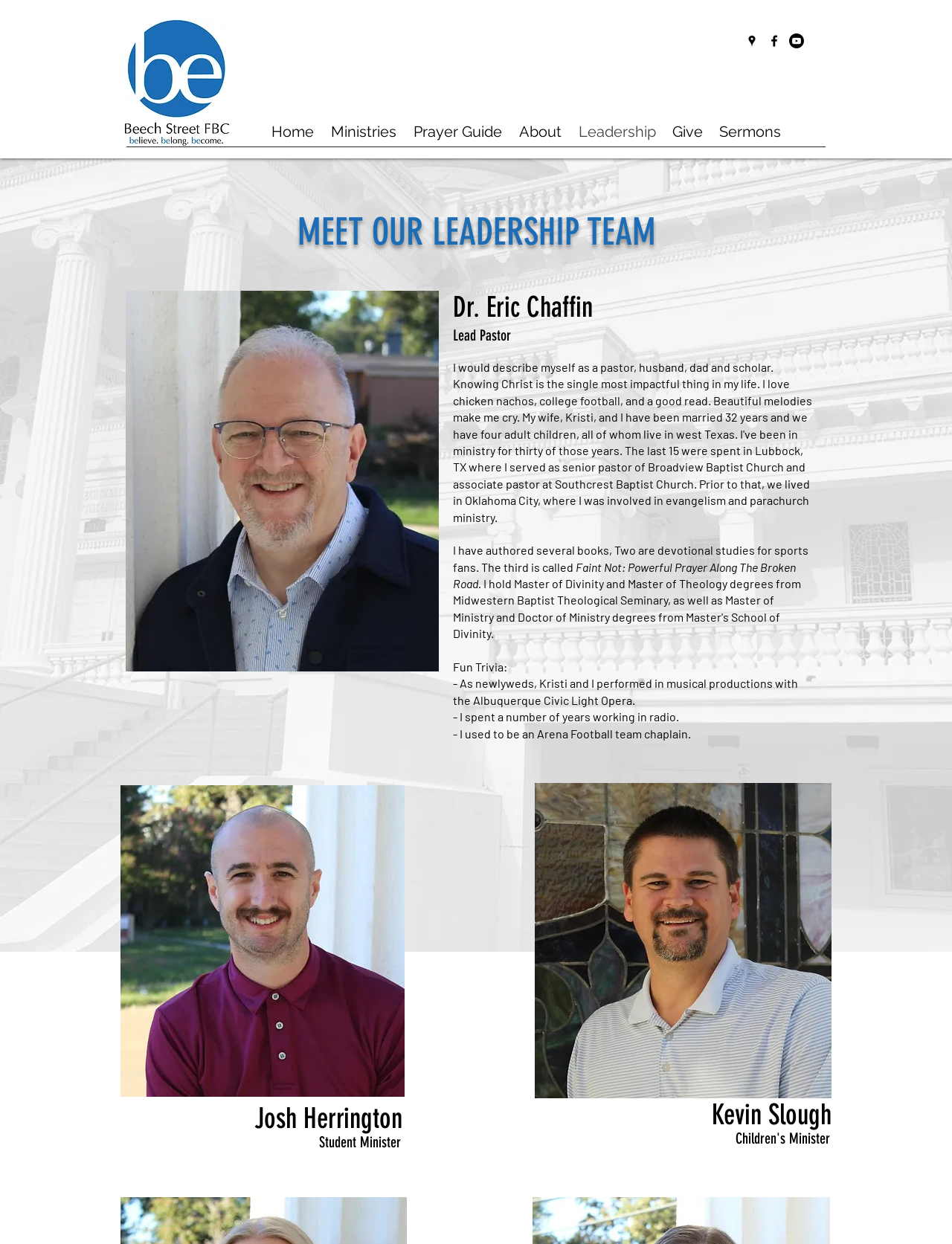Please determine the bounding box coordinates of the element to click on in order to accomplish the following task: "Click Home". Ensure the coordinates are four float numbers ranging from 0 to 1, i.e., [left, top, right, bottom].

[0.276, 0.091, 0.338, 0.121]